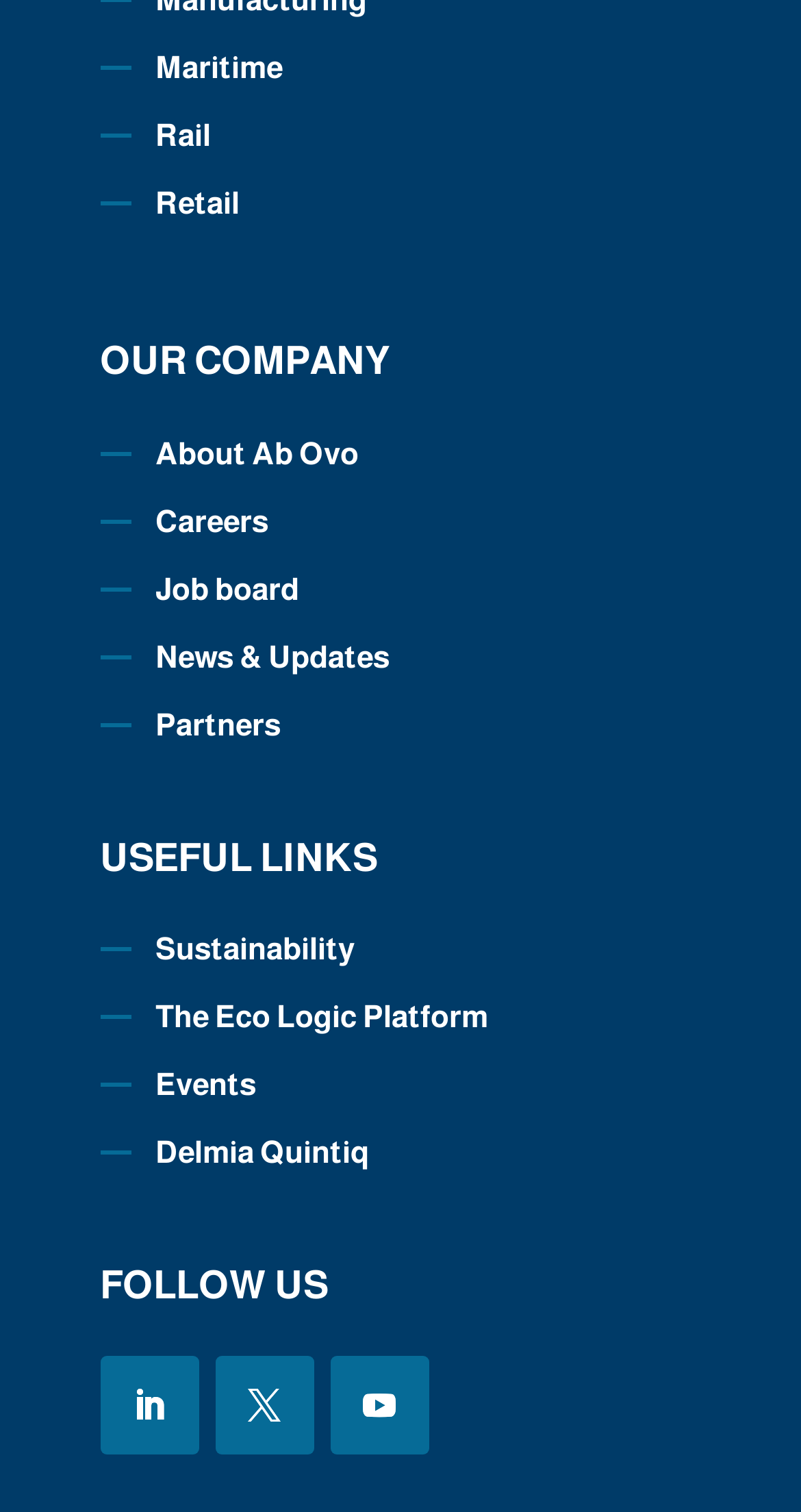Locate the bounding box coordinates of the clickable element to fulfill the following instruction: "Go to Job board". Provide the coordinates as four float numbers between 0 and 1 in the format [left, top, right, bottom].

[0.194, 0.377, 0.373, 0.401]